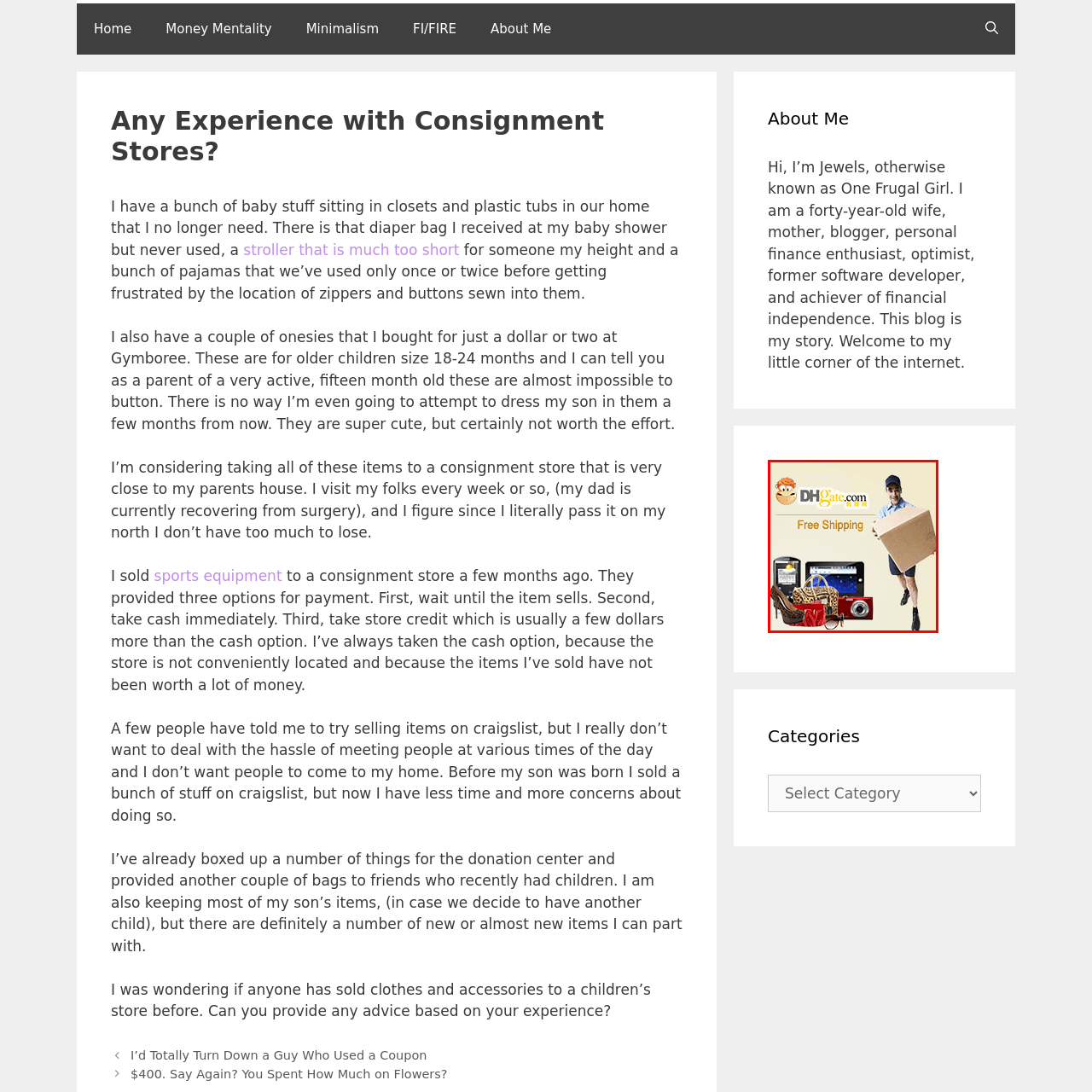Focus on the image surrounded by the red bounding box, please answer the following question using a single word or phrase: What is written next to the DHgate.com logo?

Free Shipping